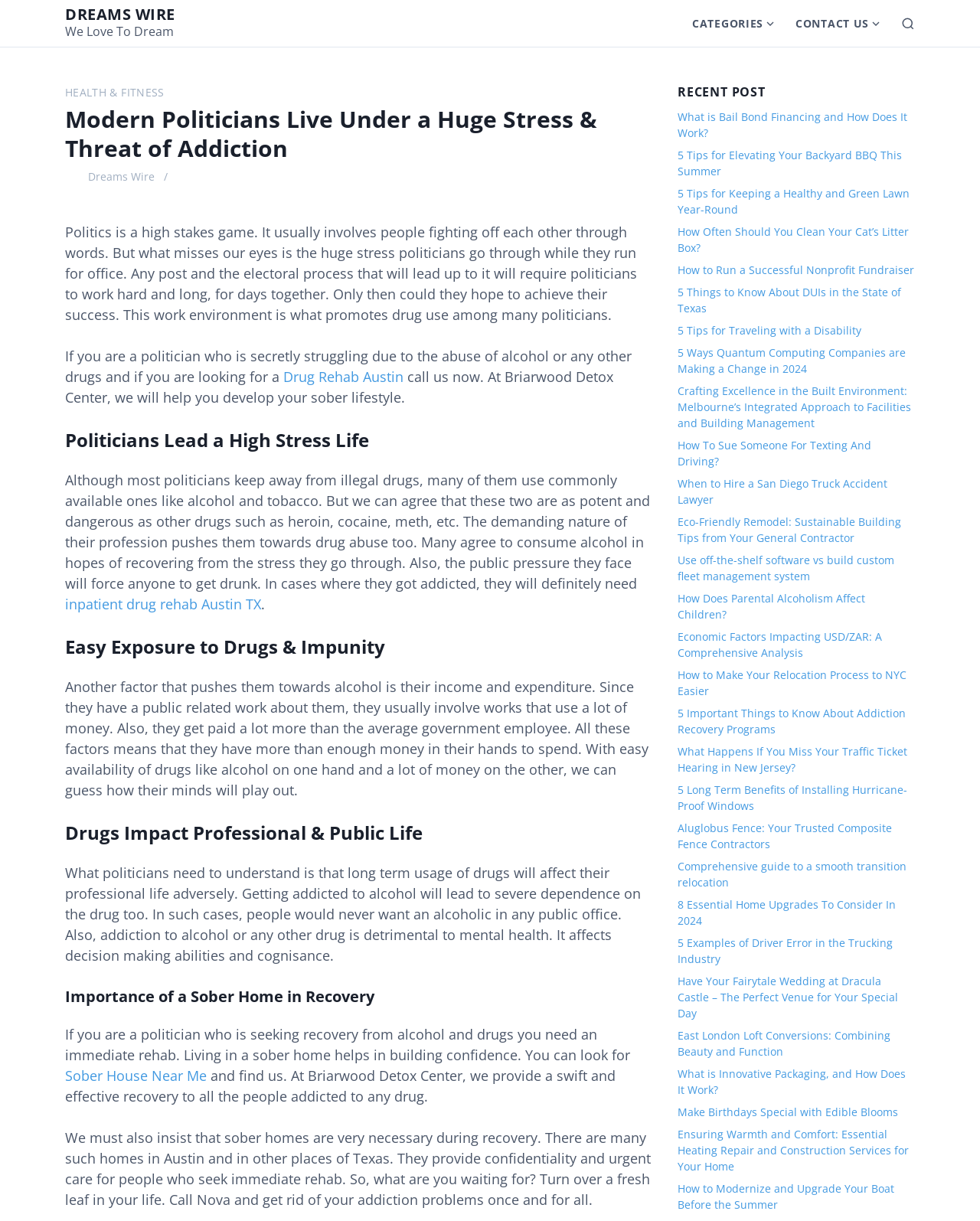Please identify the bounding box coordinates of the element I should click to complete this instruction: 'Read the 'Politicians Lead a High Stress Life' article'. The coordinates should be given as four float numbers between 0 and 1, like this: [left, top, right, bottom].

[0.066, 0.351, 0.666, 0.37]